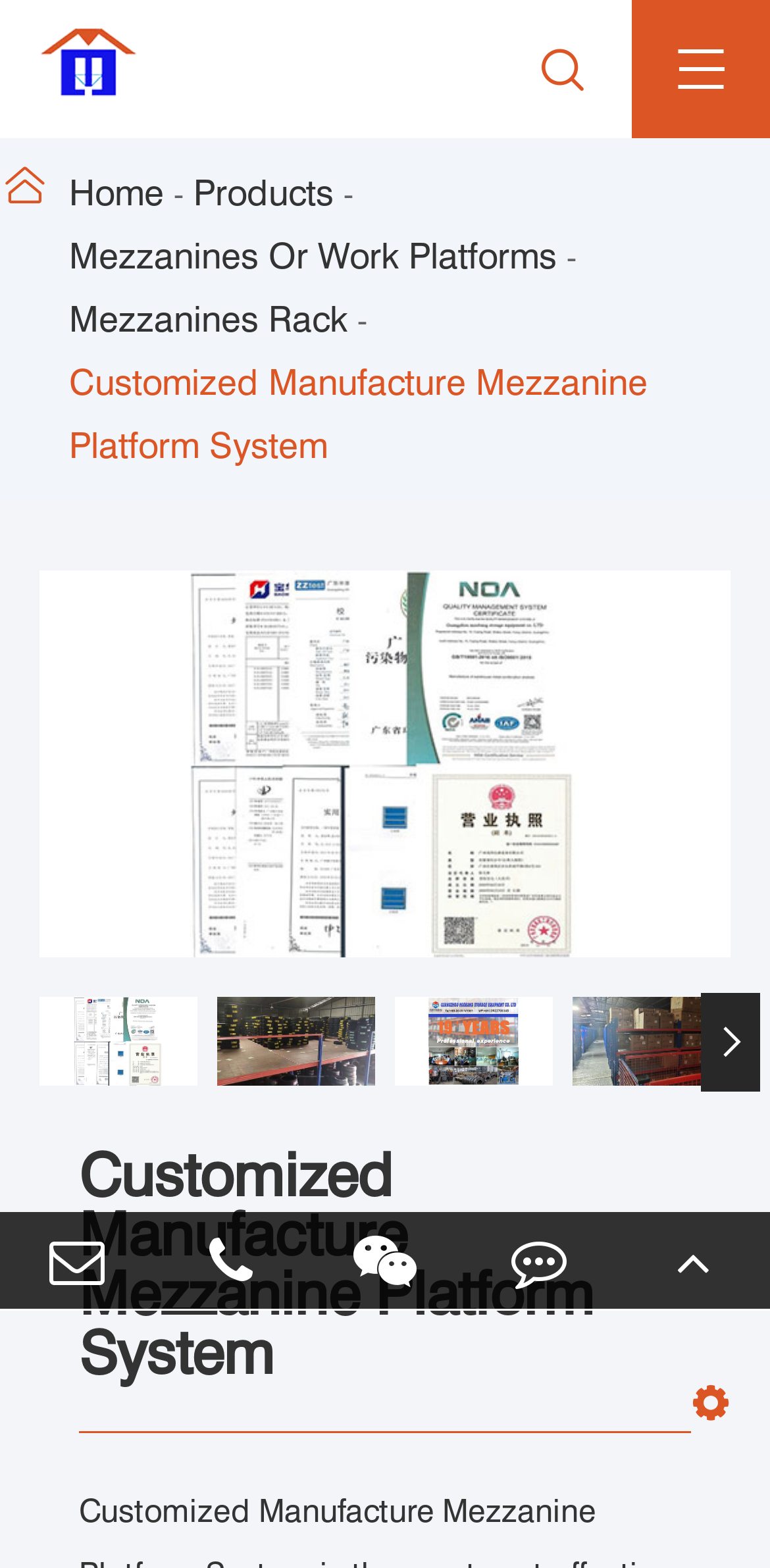What is the topic of the webpage?
Using the information from the image, answer the question thoroughly.

I determined the topic of the webpage by looking at the heading element that says 'Customized Manufacture Mezzanine Platform System' and the links and images related to mezzanines and warehouse racking.